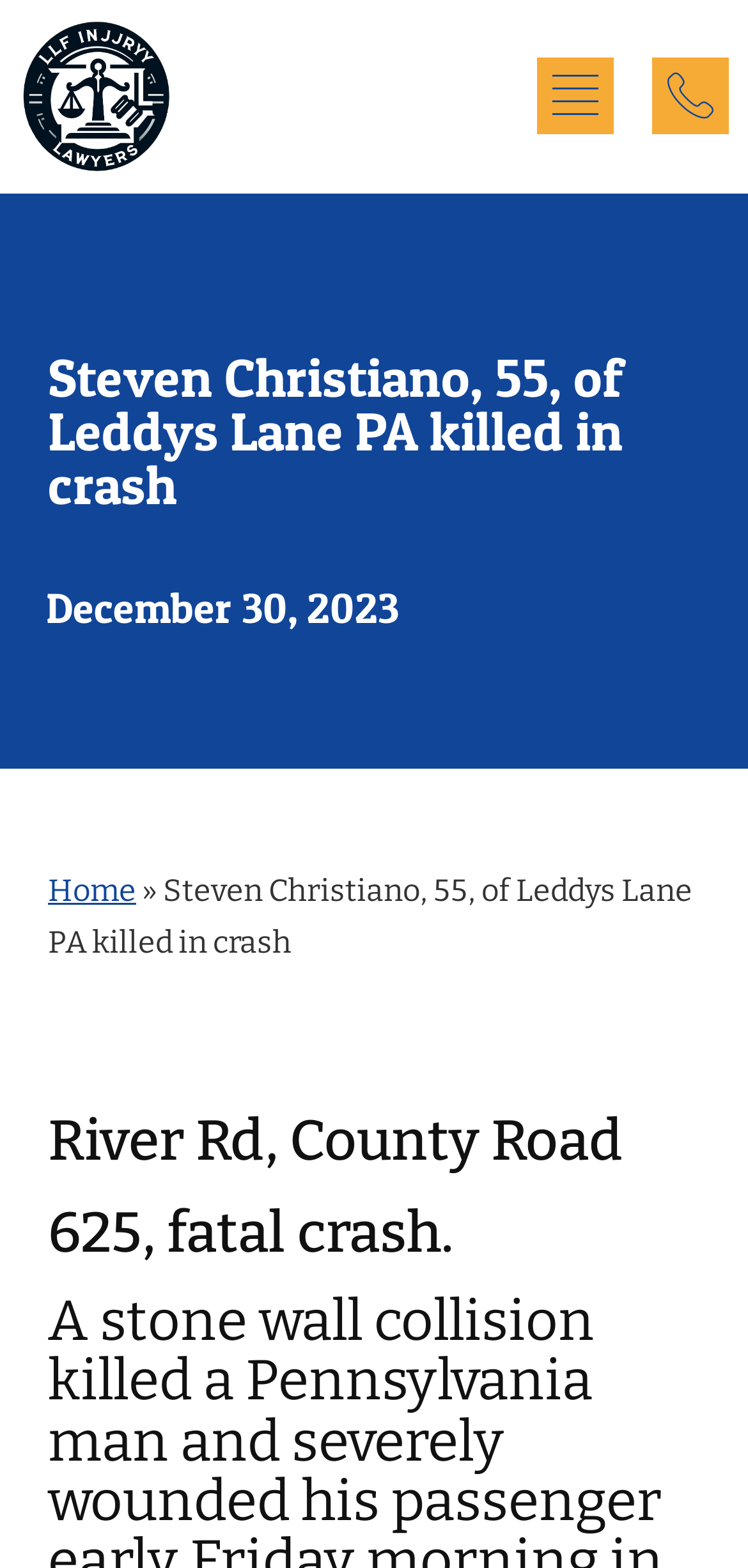What is the text above the 'Home' link?
Refer to the image and provide a one-word or short phrase answer.

»